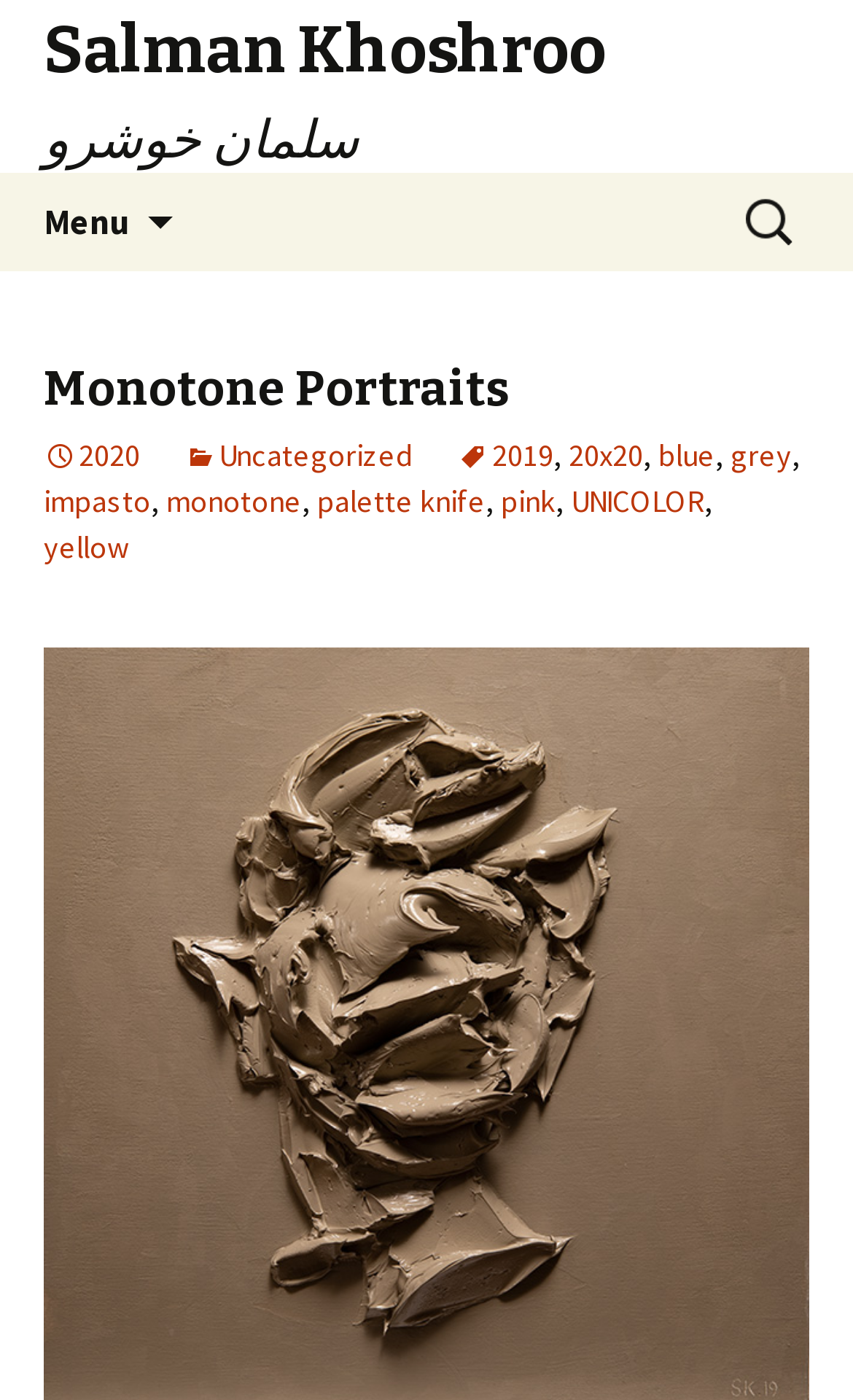Could you highlight the region that needs to be clicked to execute the instruction: "Click on the menu button"?

[0.0, 0.123, 0.203, 0.193]